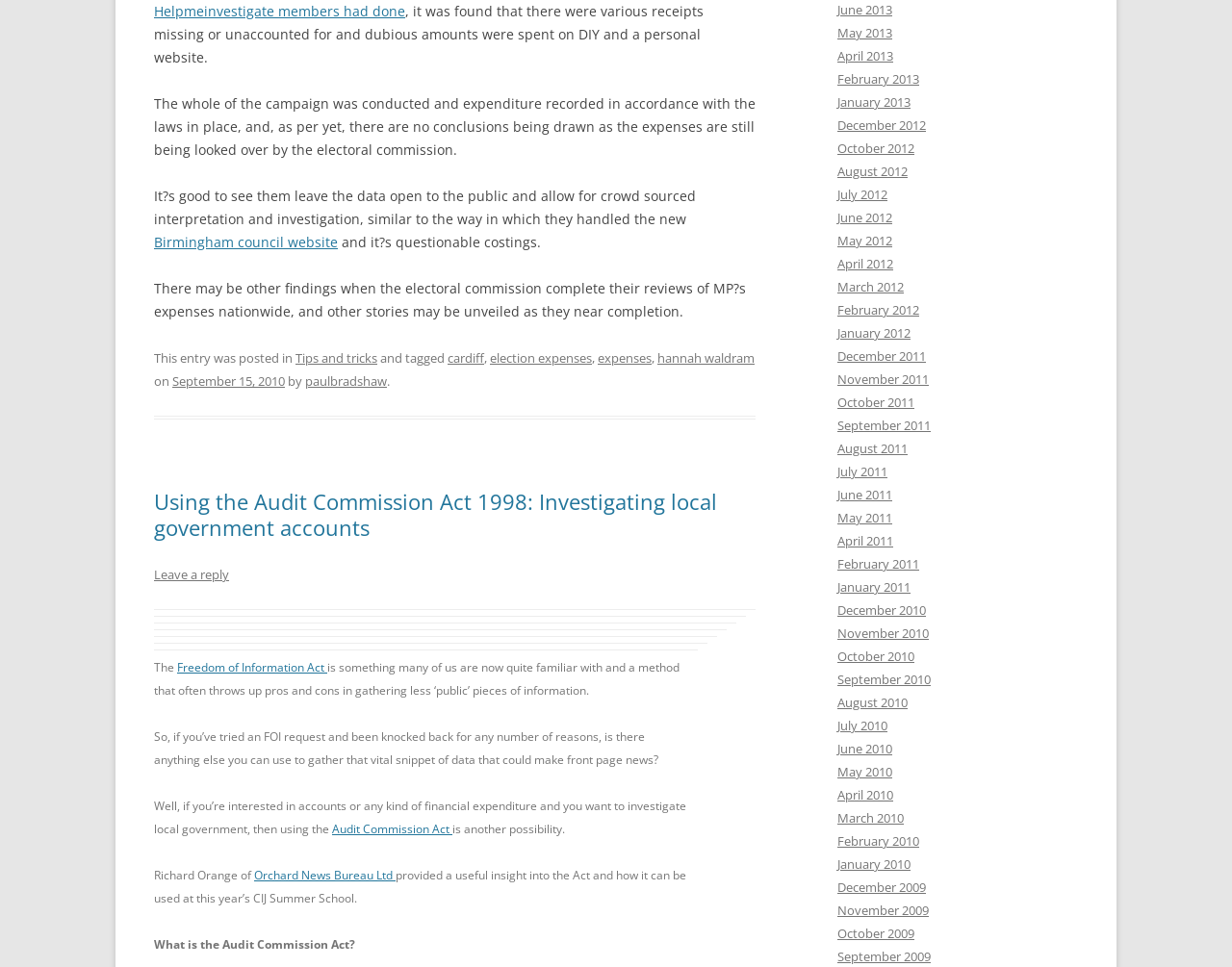Find the bounding box coordinates of the area to click in order to follow the instruction: "Explore the 'Tips and tricks' category".

[0.24, 0.362, 0.306, 0.38]